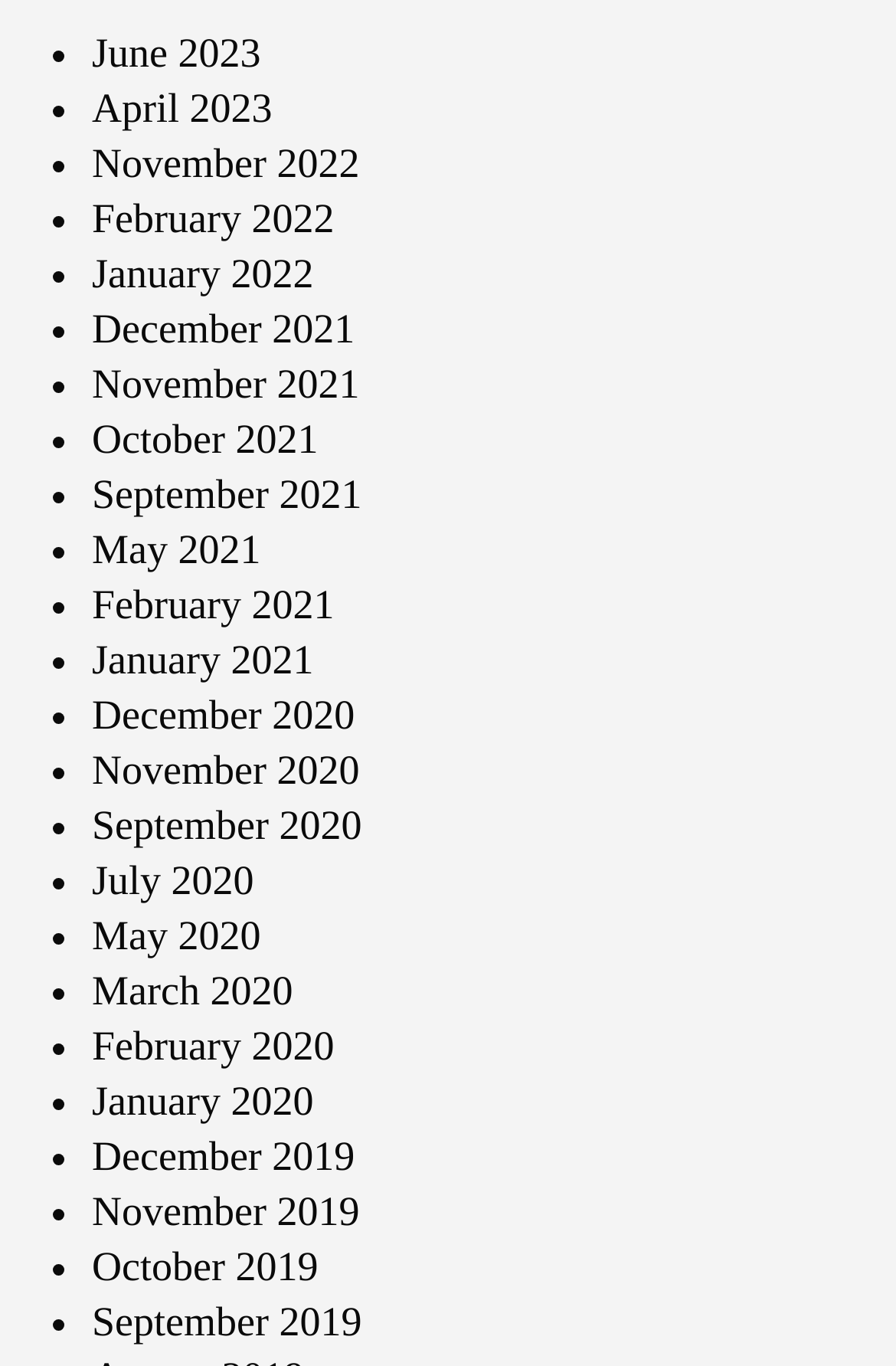Can you specify the bounding box coordinates for the region that should be clicked to fulfill this instruction: "View June 2023".

[0.103, 0.022, 0.291, 0.056]